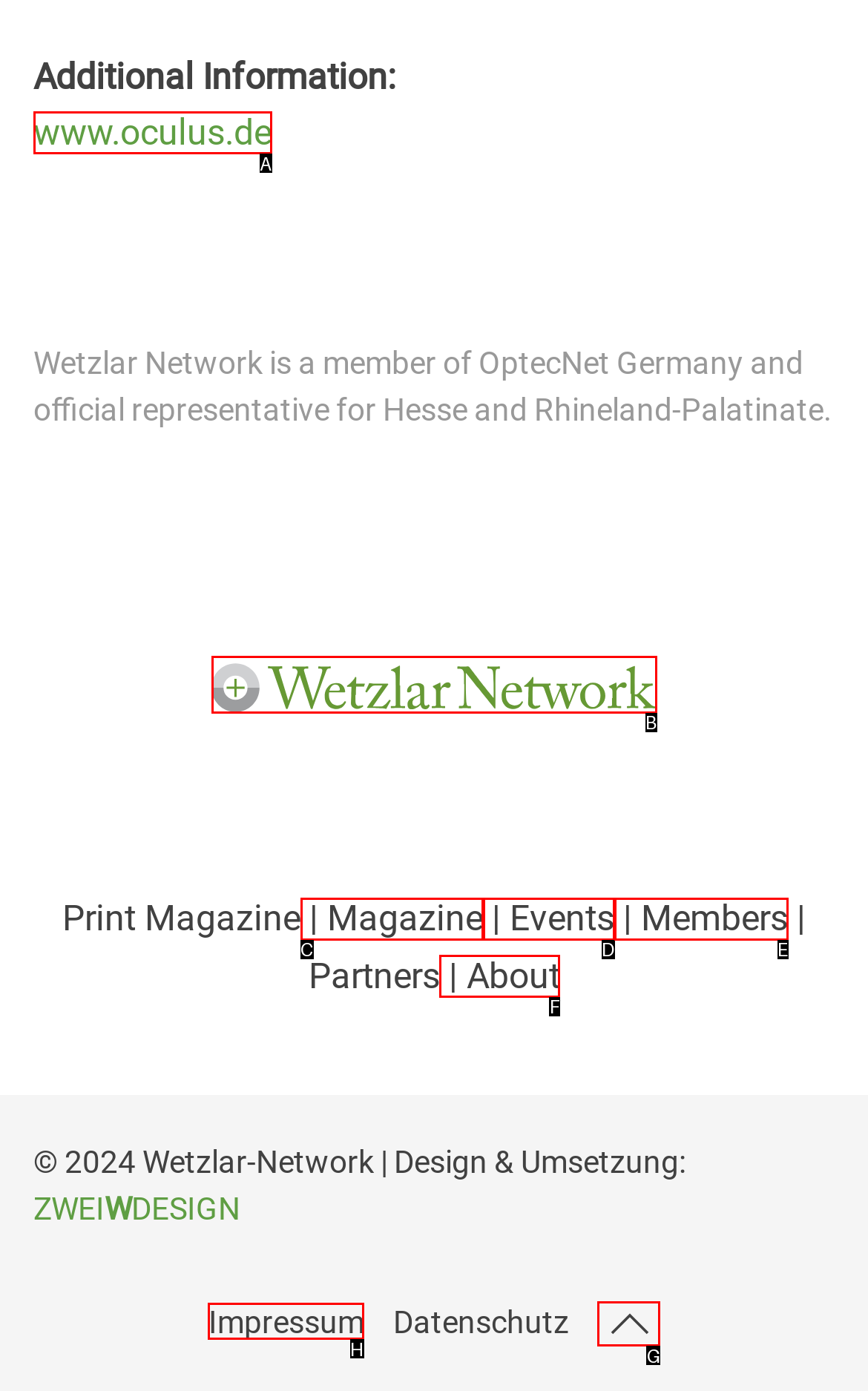Determine which option you need to click to execute the following task: check the impressum. Provide your answer as a single letter.

H